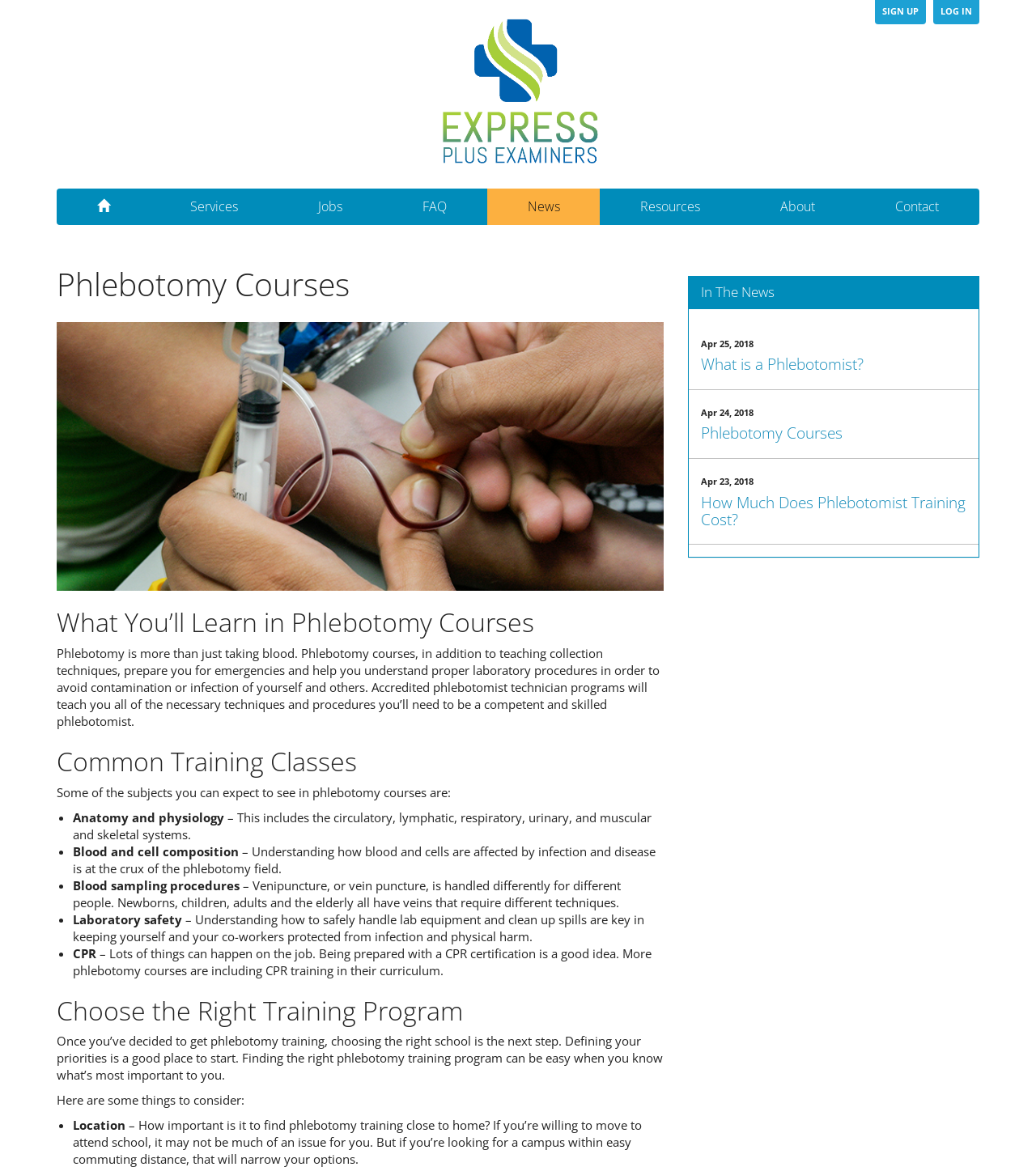Identify the bounding box coordinates for the UI element mentioned here: "Contact". Provide the coordinates as four float values between 0 and 1, i.e., [left, top, right, bottom].

[0.826, 0.162, 0.945, 0.193]